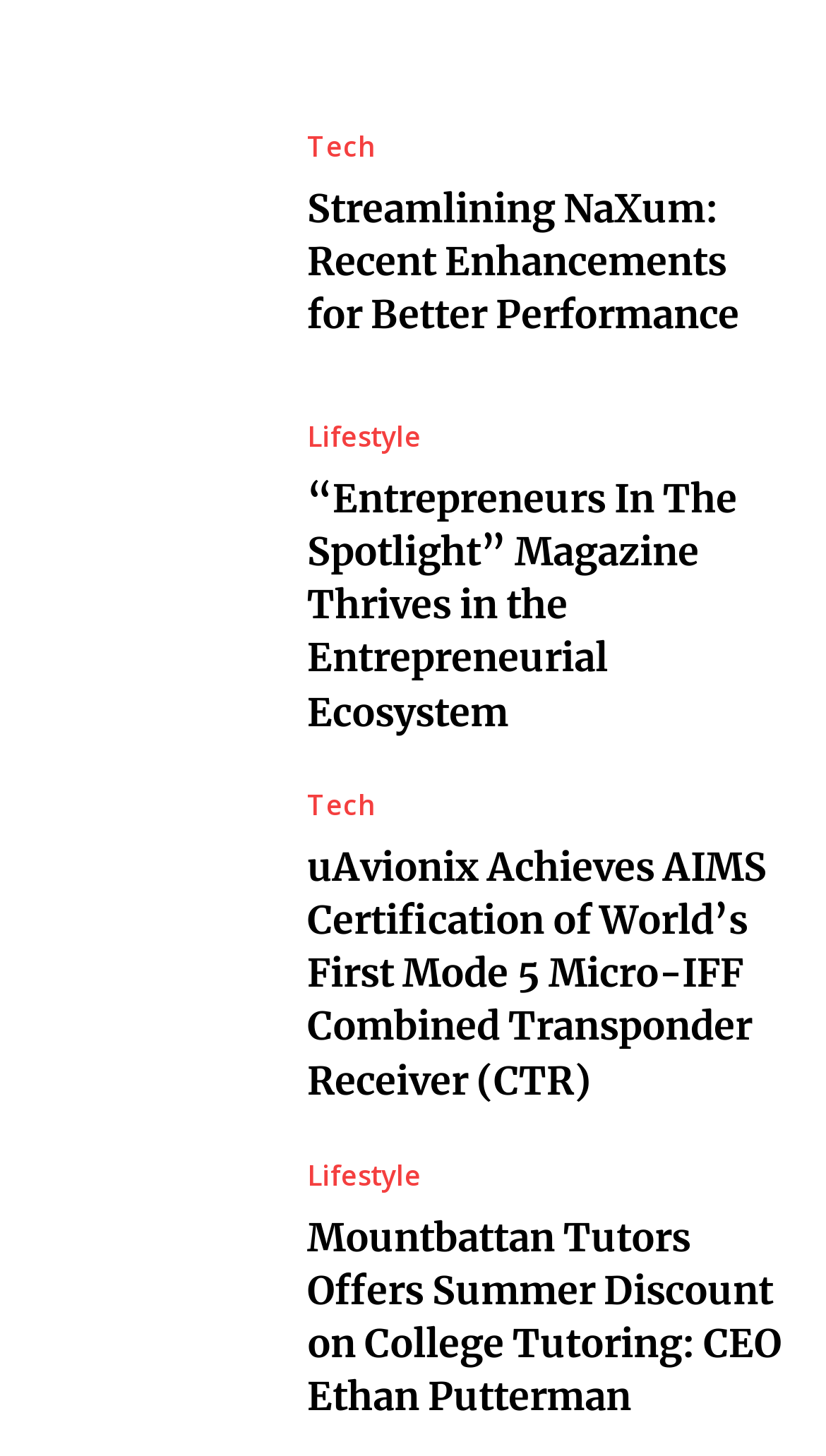Determine the bounding box coordinates for the HTML element mentioned in the following description: "Tech". The coordinates should be a list of four floats ranging from 0 to 1, represented as [left, top, right, bottom].

[0.372, 0.515, 0.454, 0.534]